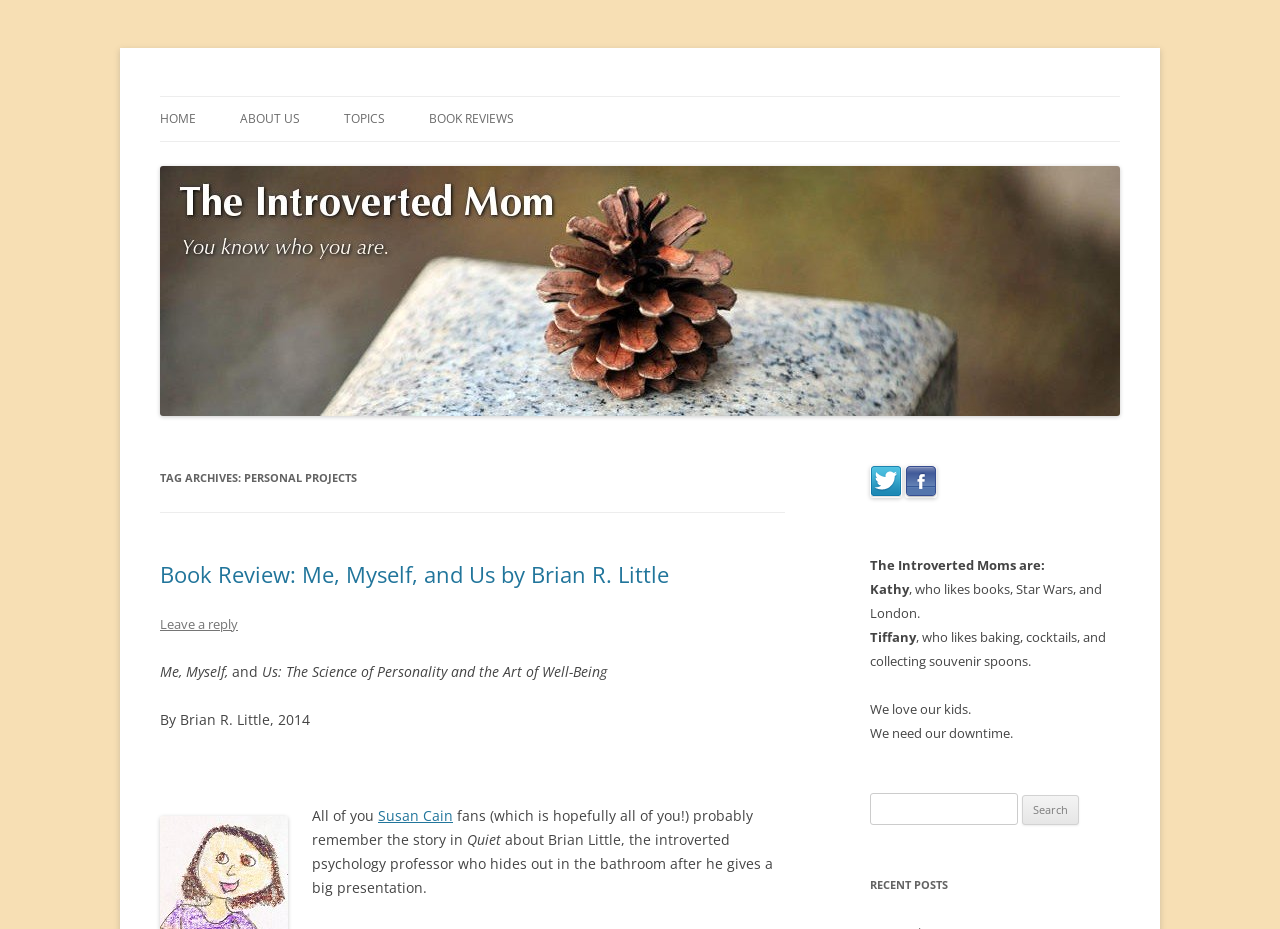Given the following UI element description: "School", find the bounding box coordinates in the webpage screenshot.

[0.269, 0.284, 0.425, 0.329]